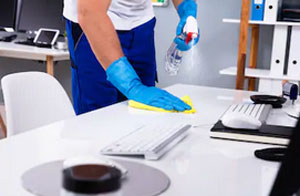Offer a detailed caption for the image presented.

The image captures a cleaning professional in a commercial setting, actively engaged in tidying up a workspace. Dressed in a short-sleeved shirt and blue pants, the individual is using a spray bottle to sanitize a white desk while wiping it down with a yellow cloth. The scene illustrates the importance of maintaining a clean and organized office environment, which can greatly impact the perception of potential clients. 

A neat workspace not only creates a welcoming atmosphere but also promotes productivity among employees. This action emphasizes the role of specialized commercial cleaning services, particularly in places like Hoddesdon, where tailored cleaning schedules can help ensure that daily business operations remain uninterrupted. Such services are essential for upholding hygiene standards and creating a professional impression in any business setting.